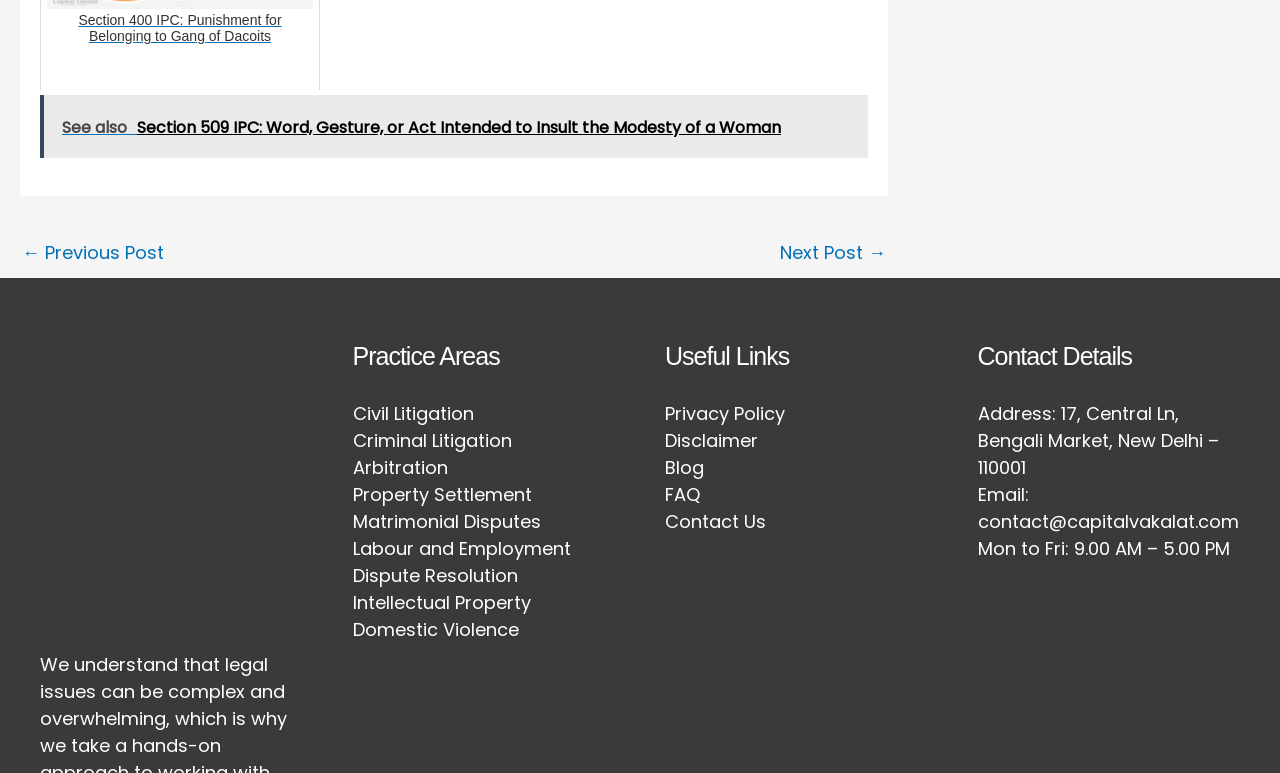Mark the bounding box of the element that matches the following description: "Disclaimer".

[0.52, 0.554, 0.592, 0.587]